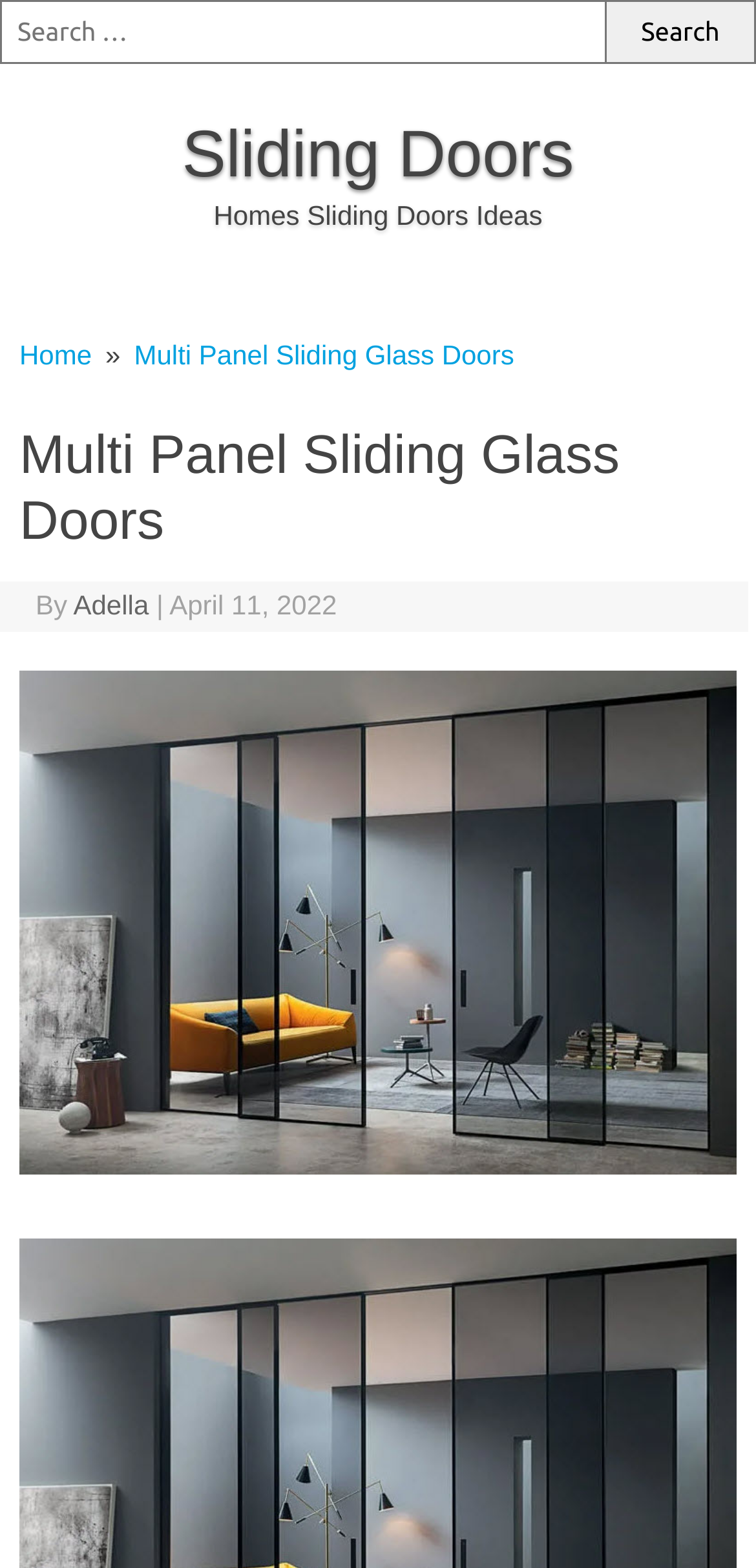Can you show the bounding box coordinates of the region to click on to complete the task described in the instruction: "Skip to content"?

[0.5, 0.179, 0.738, 0.197]